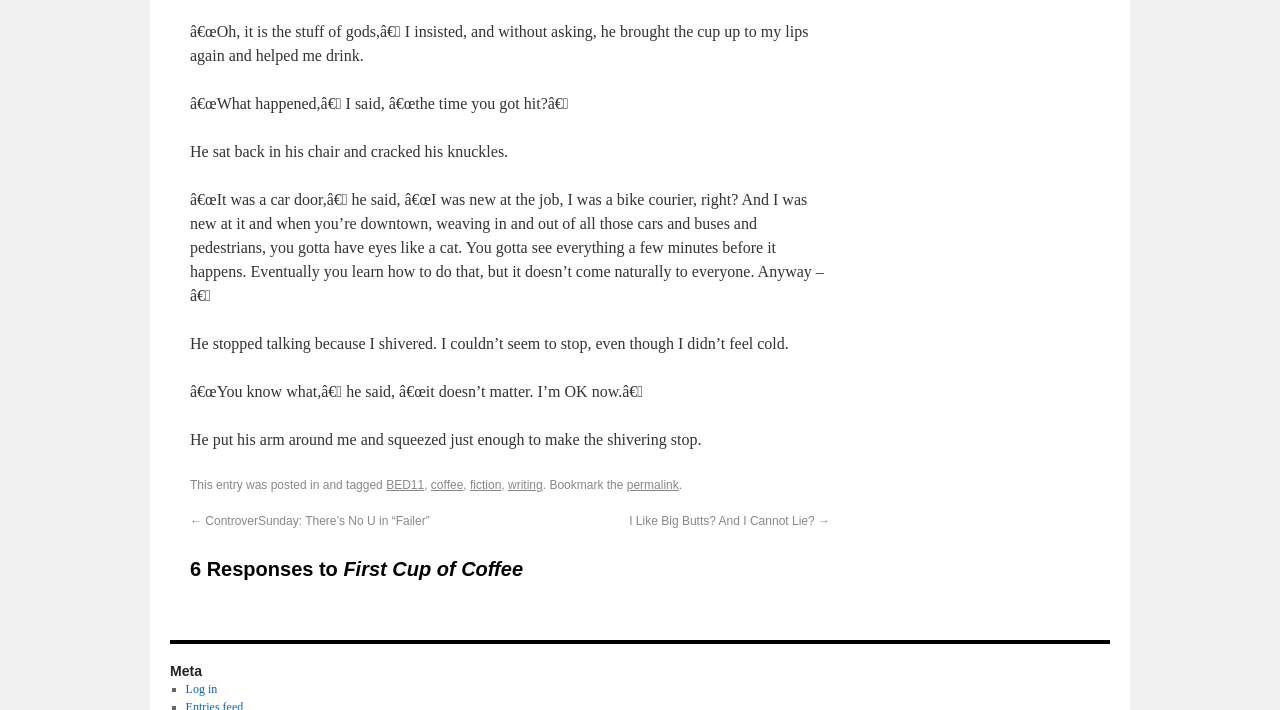Locate the bounding box coordinates of the clickable region to complete the following instruction: "Click the '← ControverSunday: There’s No U in “Failer”' link."

[0.148, 0.724, 0.336, 0.744]